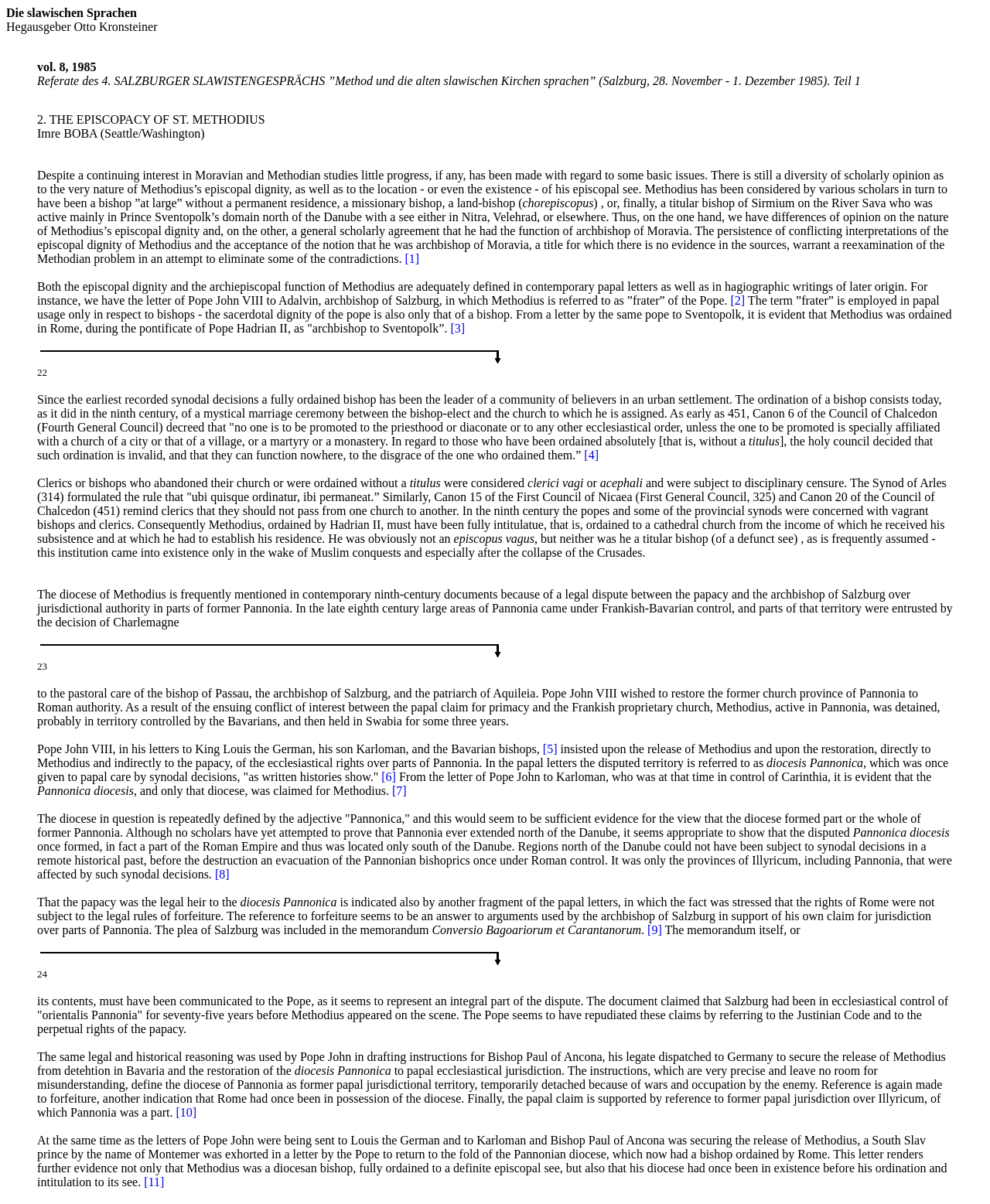Refer to the image and provide an in-depth answer to the question:
What is the reference number of the link?

The reference number of the link is obtained from the text content of the link element with the text '[1]', which is located within the blockquote element.